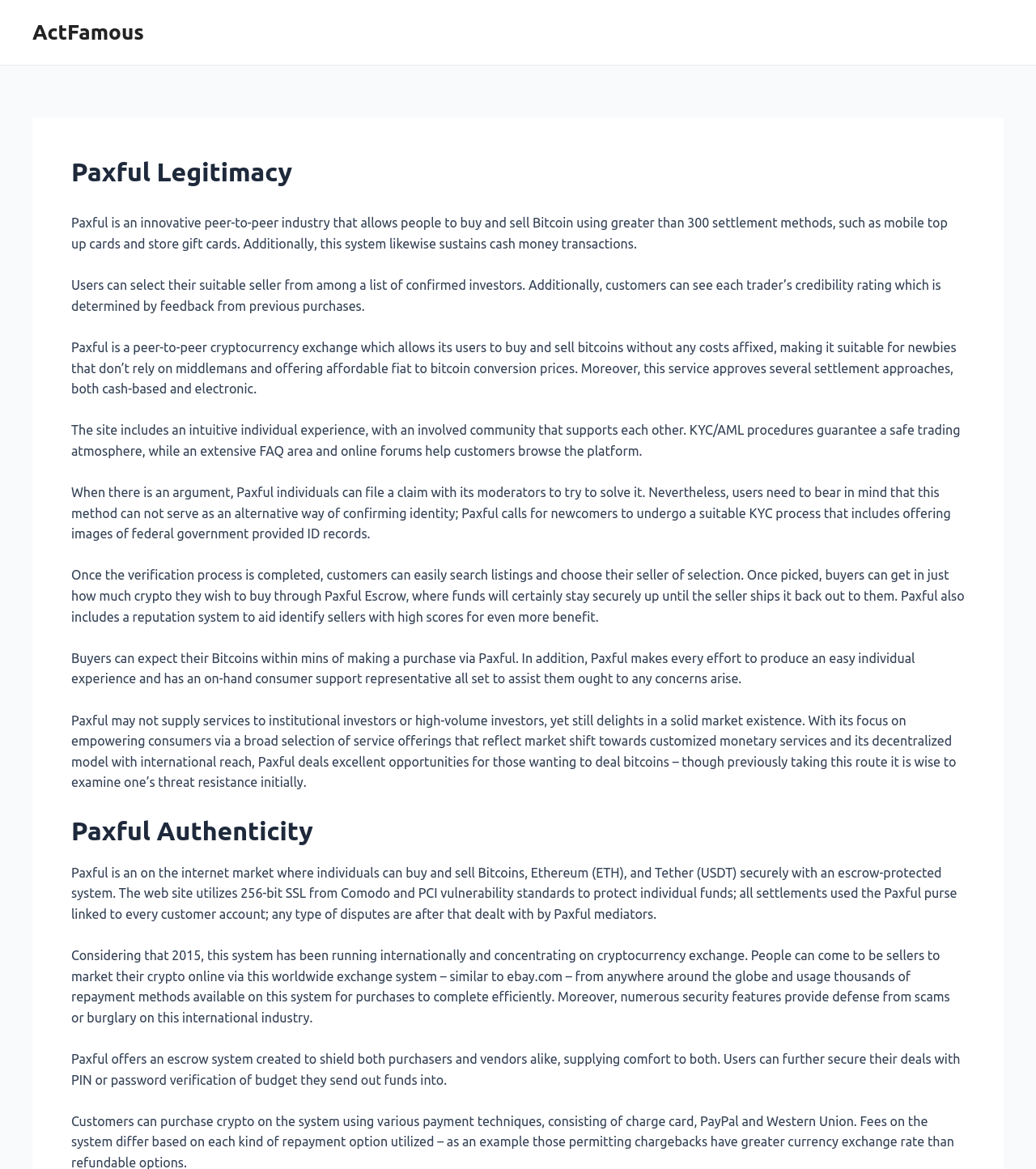Analyze and describe the webpage in a detailed narrative.

The webpage is focused on discussing the legitimacy and credibility of Paxful, a peer-to-peer cryptocurrency exchange platform. At the top, there is a link to "ActFamous" and a header that reads "Paxful Legitimacy". Below the header, there are several paragraphs of text that provide an overview of Paxful's features and services. The text explains that Paxful allows users to buy and sell Bitcoin using over 300 settlement methods, and that users can select their preferred seller from a list of confirmed investors. The platform also has a reputation system to help identify trustworthy sellers.

The text continues to describe Paxful's features, including its intuitive user experience, involved community, and extensive FAQ section. It also mentions the platform's security measures, such as KYC/AML procedures and an escrow-protected system. Additionally, the text explains that Paxful has a dispute resolution process in place, where users can file a claim with moderators to resolve any issues.

Further down the page, there is a heading that reads "Paxful Authenticity", followed by more text that provides additional information about Paxful's security features, such as its use of 256-bit SSL encryption and PCI vulnerability standards. The text also mentions that Paxful has been operating globally since 2015 and allows users to buy and sell cryptocurrencies securely.

Overall, the webpage appears to be a resource for individuals looking to learn more about Paxful and its credibility as a cryptocurrency exchange platform.